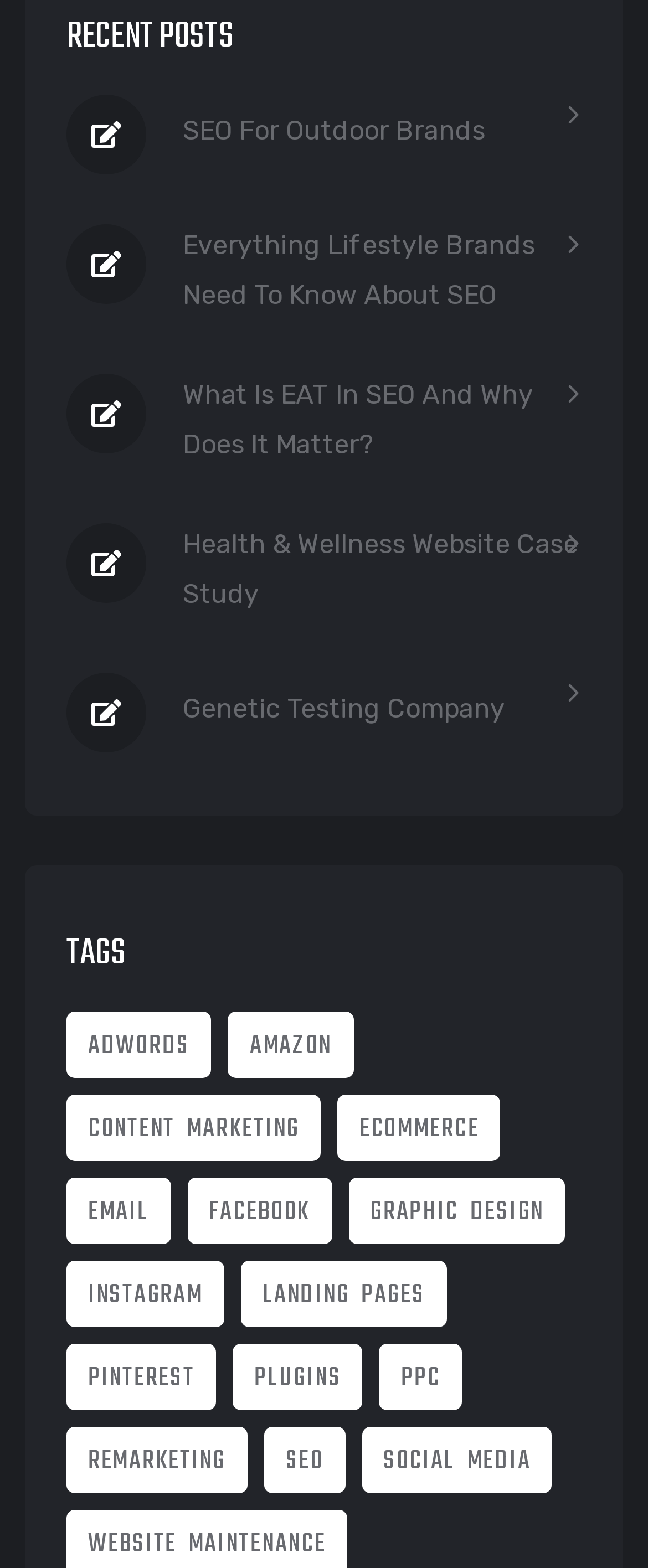How many items are under the 'SEO' tag?
Using the information from the image, answer the question thoroughly.

I found a link element with the text 'SEO (8 items)' under the 'TAGS' section, which indicates that there are 8 items related to SEO.